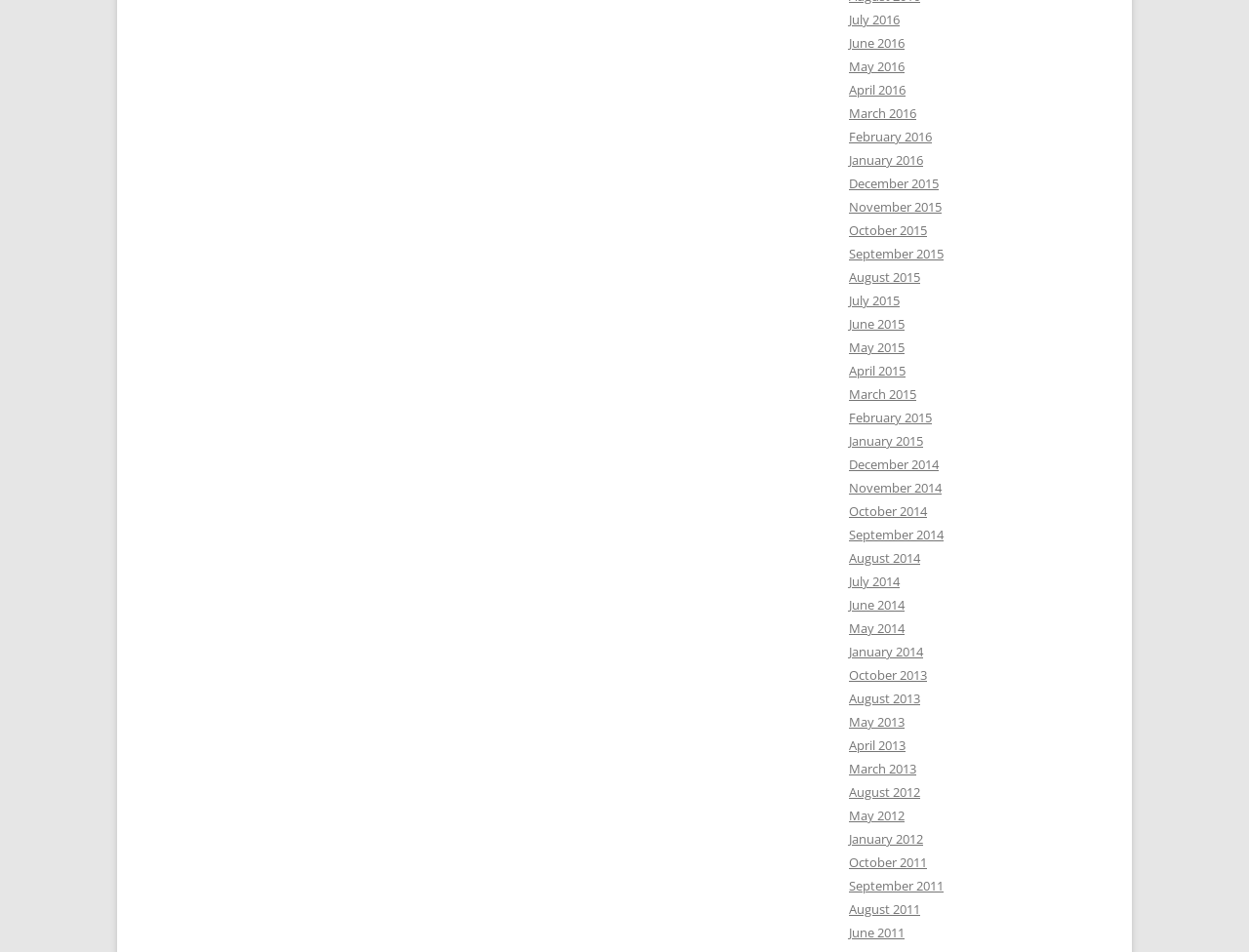Determine the bounding box coordinates for the area that should be clicked to carry out the following instruction: "Read January 2014 archives".

[0.68, 0.676, 0.739, 0.694]